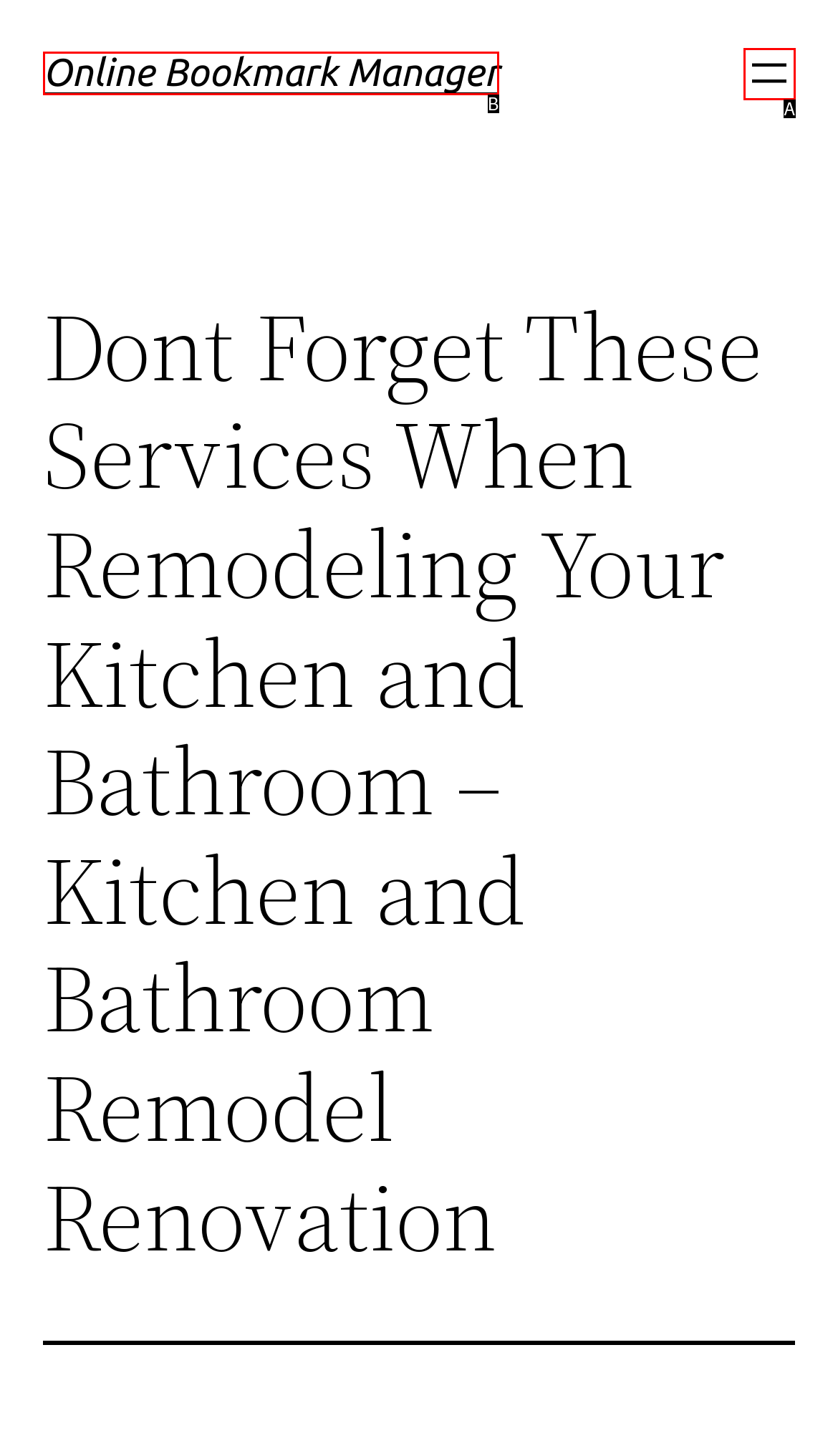Based on the element description: development snapshots of Inkscape, choose the best matching option. Provide the letter of the option directly.

None